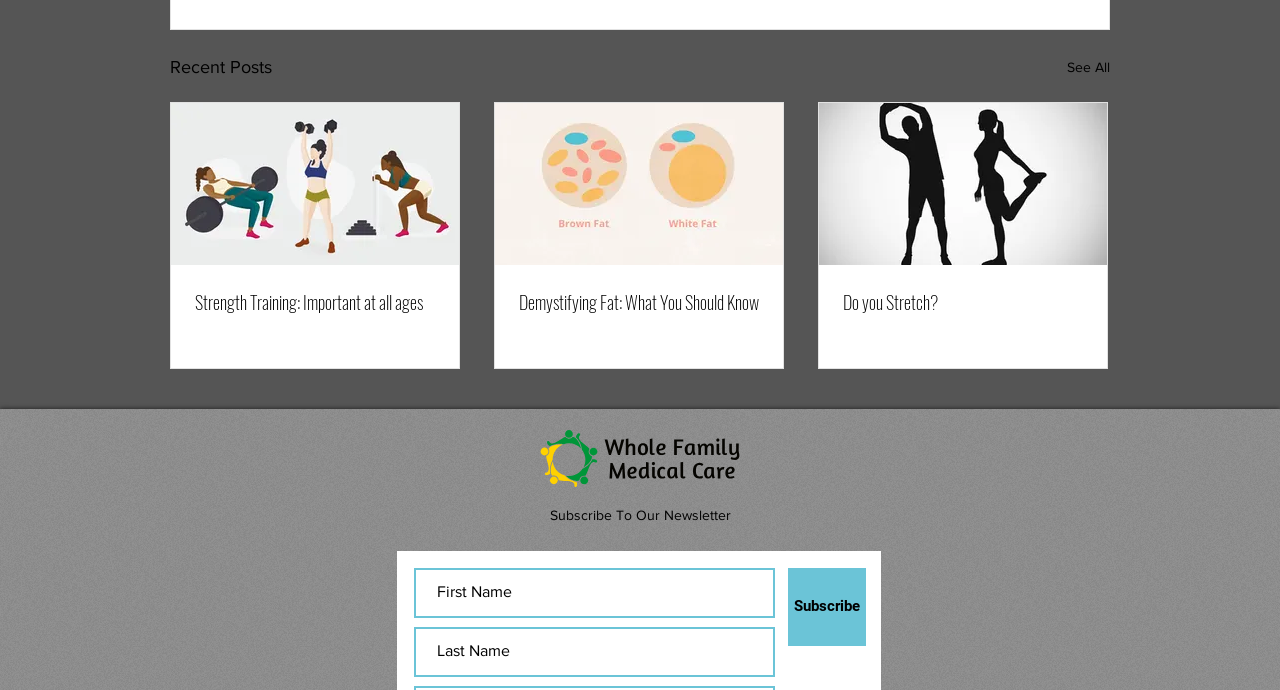What is the label of the button below the textbox fields?
Using the visual information, reply with a single word or short phrase.

Subscribe